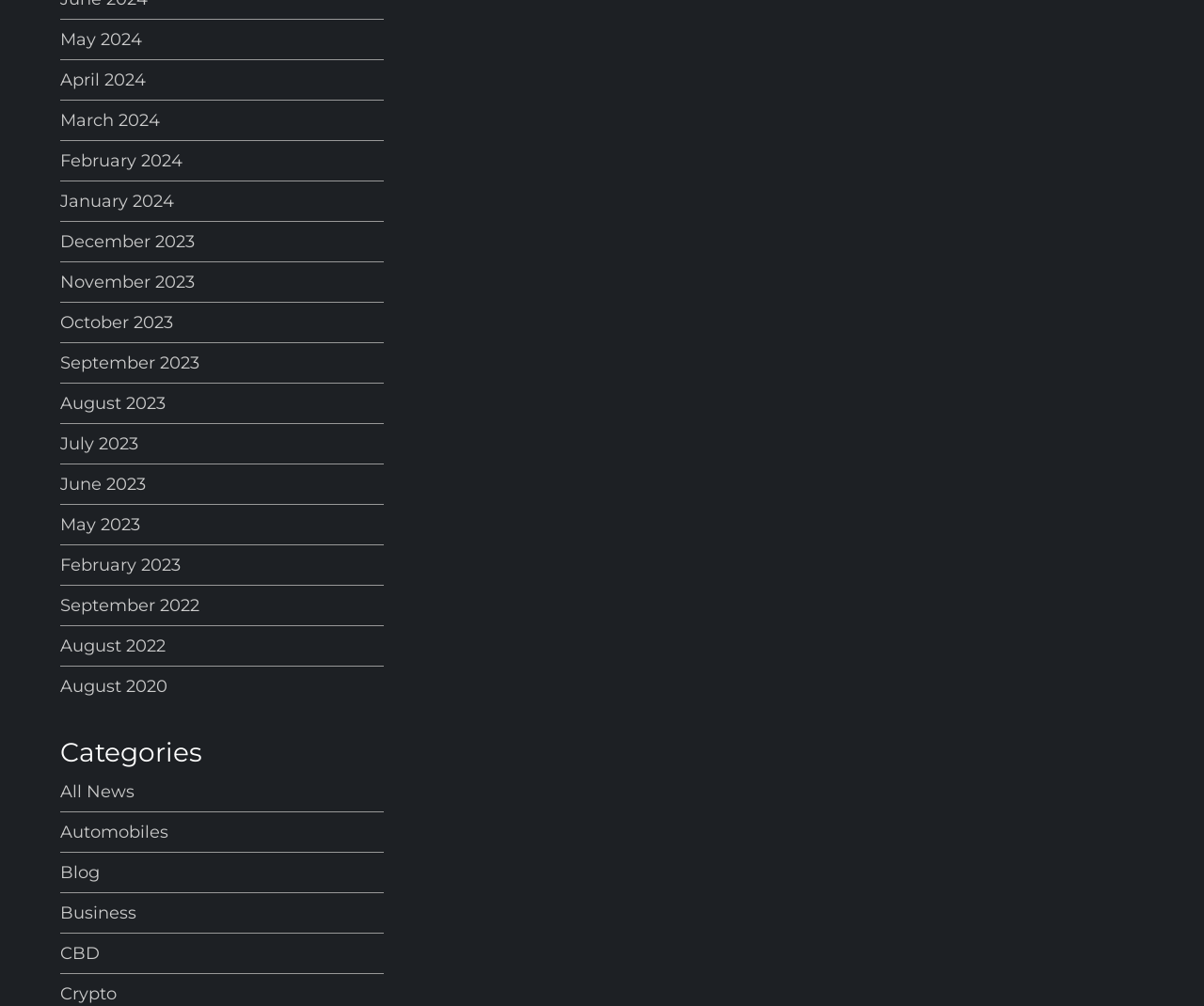Please locate the clickable area by providing the bounding box coordinates to follow this instruction: "Learn about CBD".

[0.05, 0.934, 0.083, 0.96]